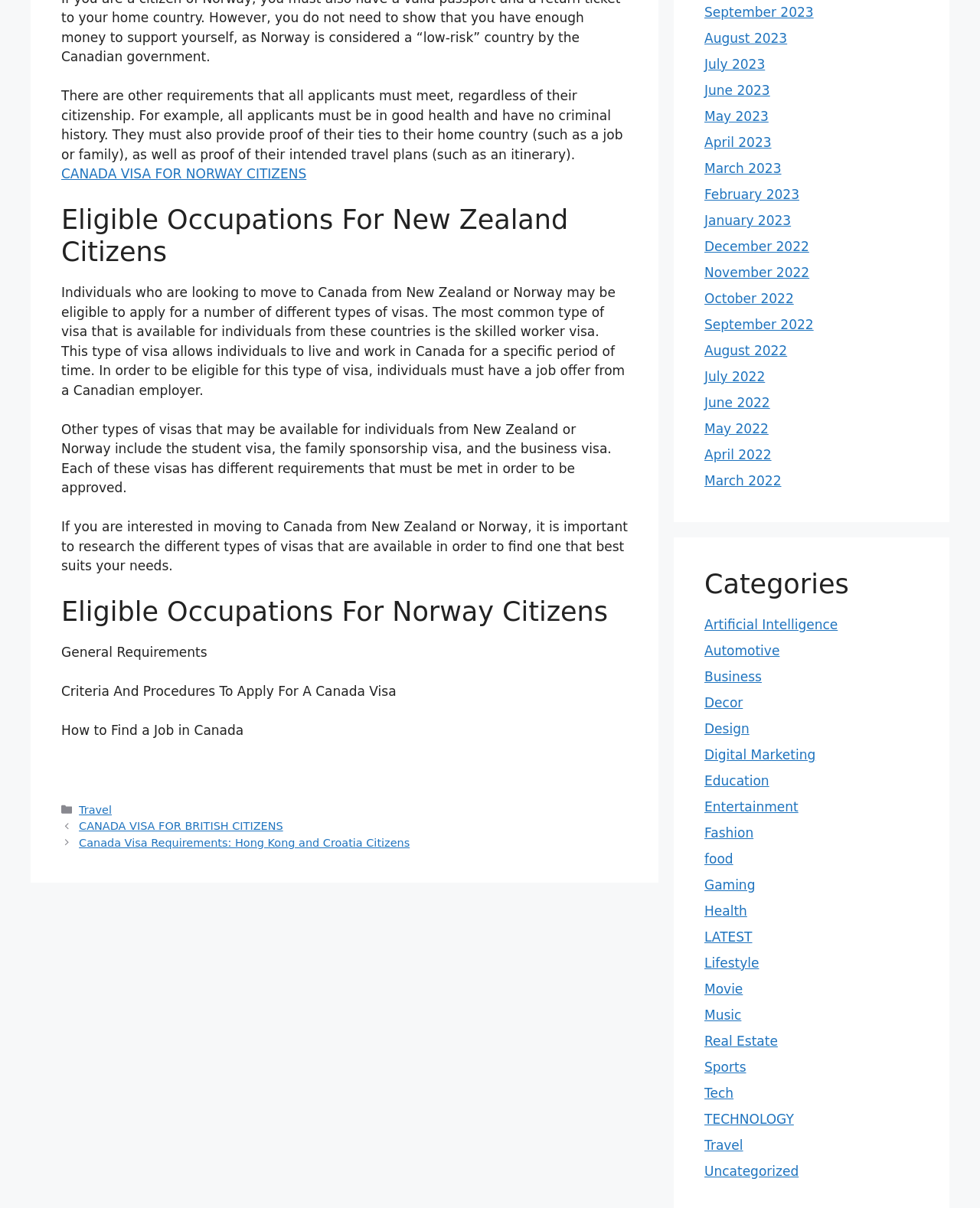Identify the bounding box coordinates for the element you need to click to achieve the following task: "Click on the link 'CANADA VISA FOR NORWAY CITIZENS'". The coordinates must be four float values ranging from 0 to 1, formatted as [left, top, right, bottom].

[0.062, 0.138, 0.313, 0.15]